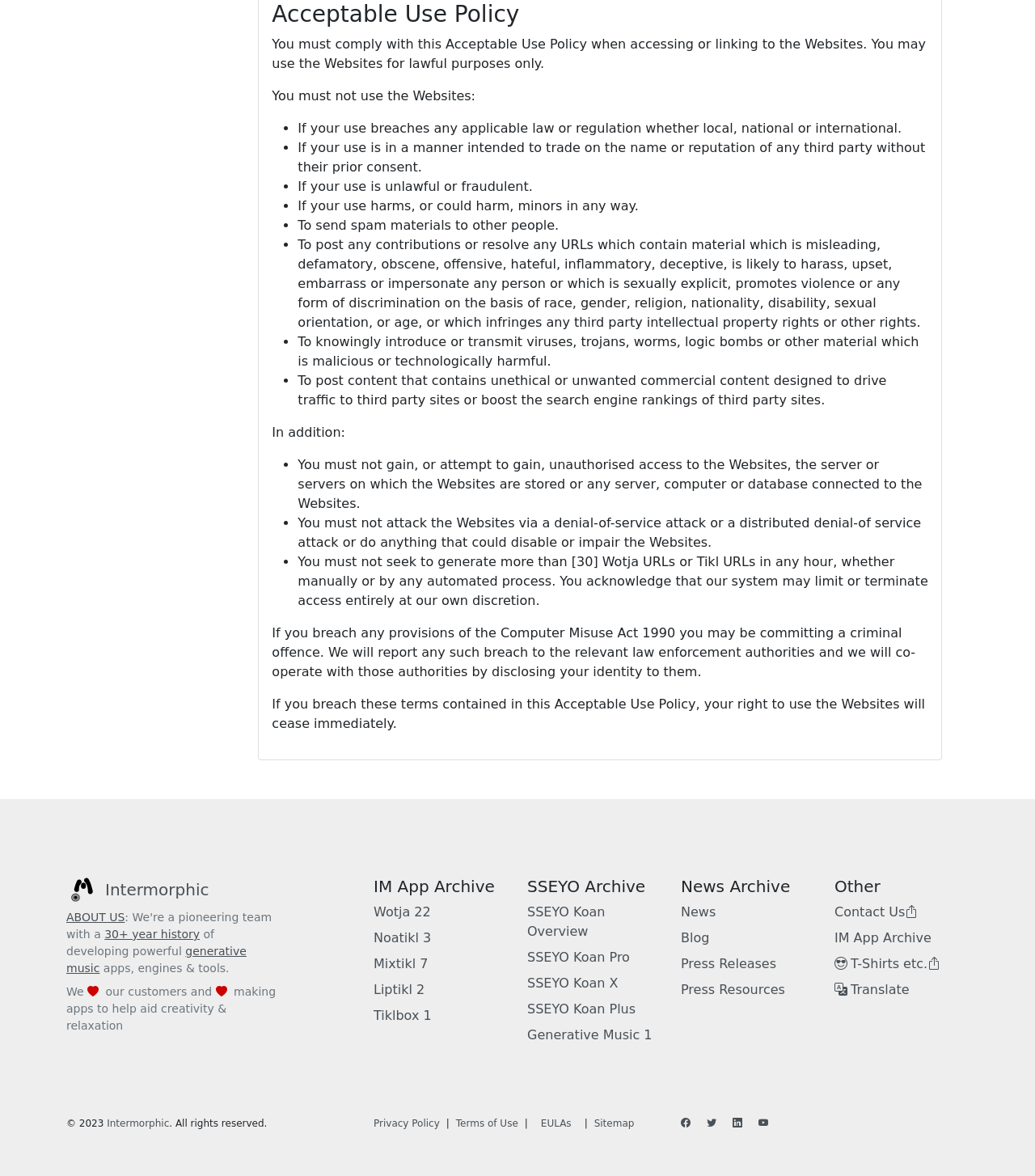Answer the question in a single word or phrase:
What is the name of the company mentioned at the bottom of the webpage?

Intermorphic